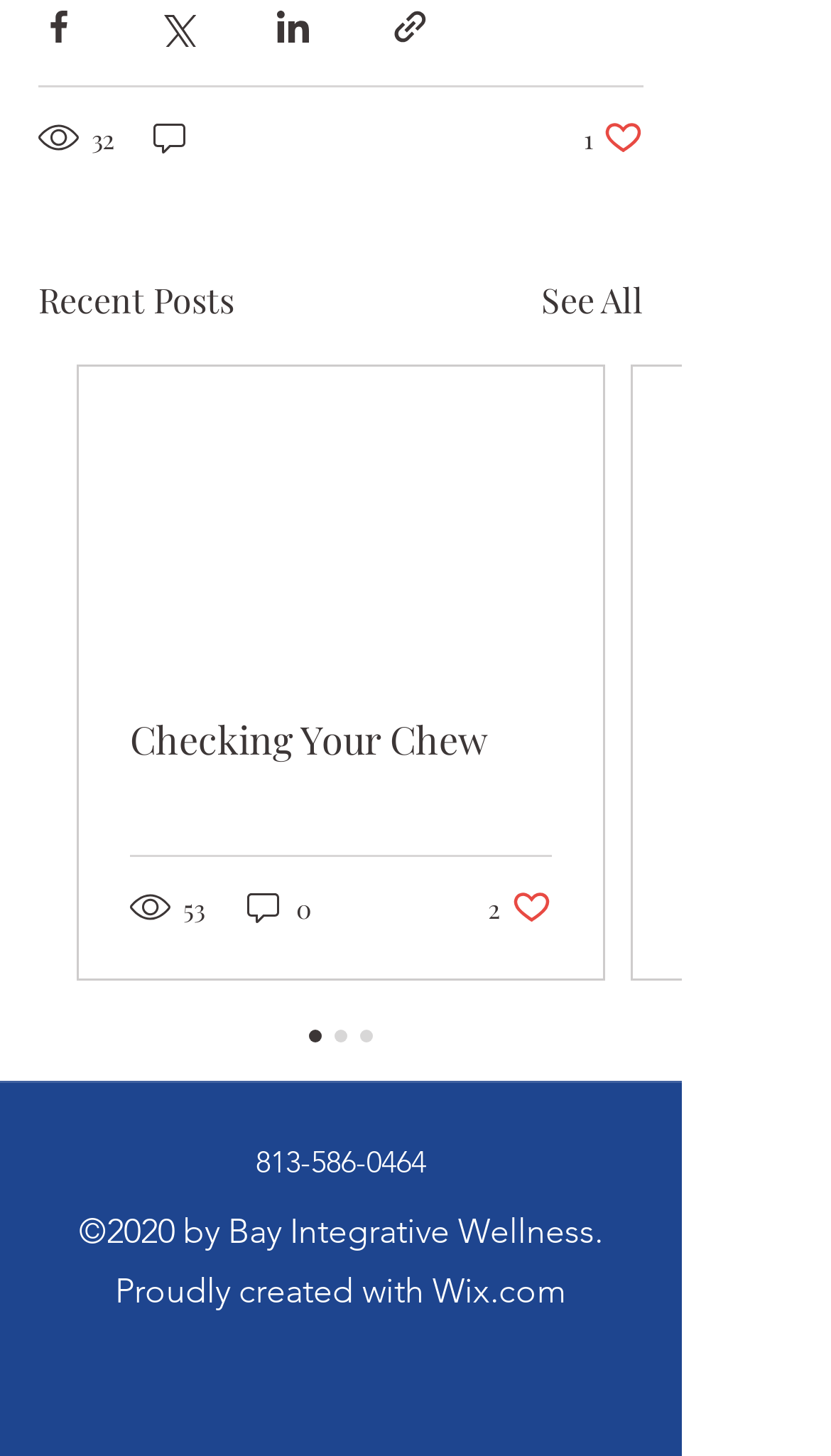Can you find the bounding box coordinates for the element to click on to achieve the instruction: "Click on Home"?

None